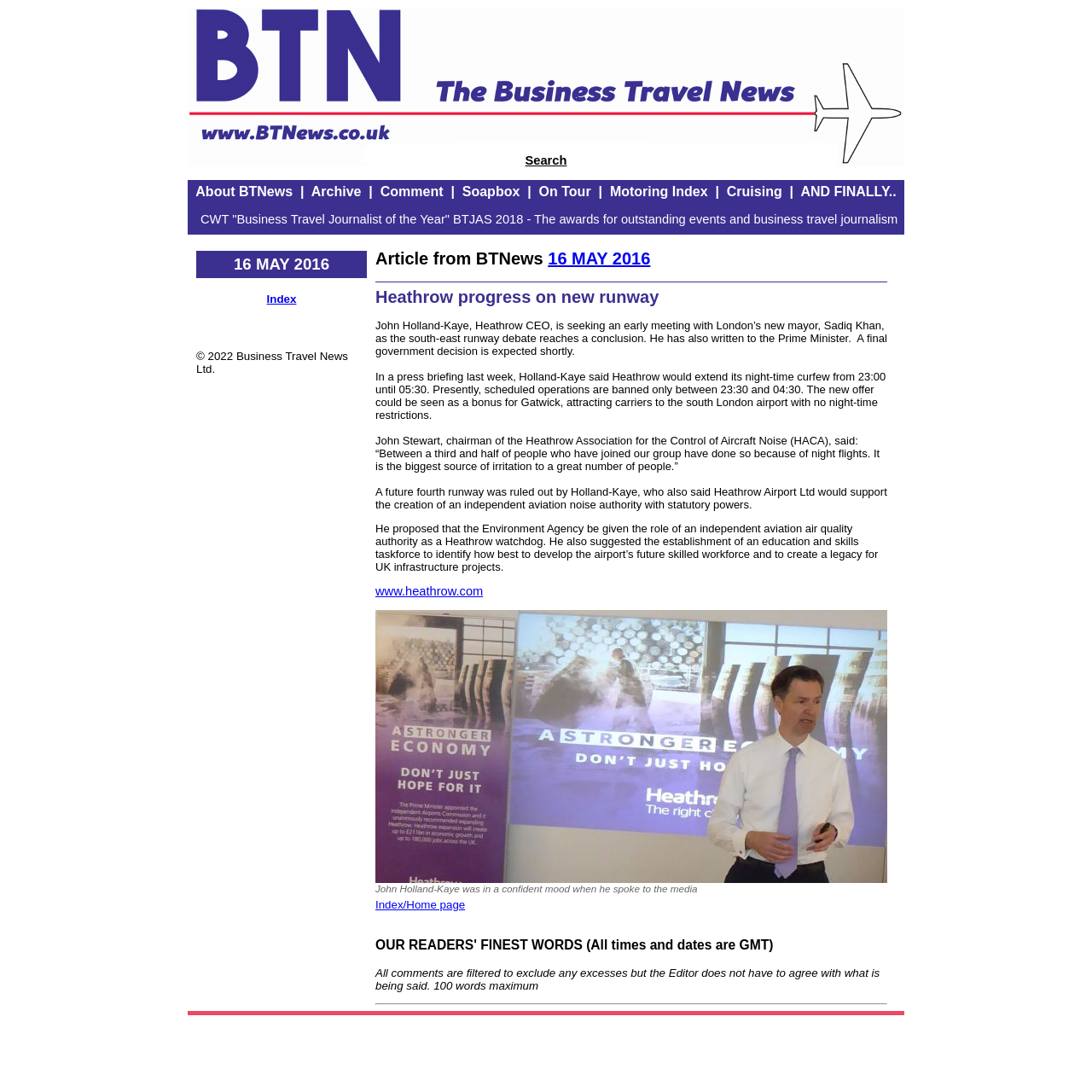Produce an extensive caption that describes everything on the webpage.

The webpage is a news article page from BTNews, a business travel news website. At the top, there is a logo image and a search link. Below the logo, there is a navigation menu with links to various sections, including "About BTNews", "Archive", "Comment", "Soapbox", "On Tour", "Motoring Index", "Cruising", and "AND FINALLY..".

On the left side, there is a section with a heading "Article from BTNews 16 MAY 2016" and a link to the article's date. Below this, there is a main article section with a heading "Heathrow progress on new runway". The article consists of several paragraphs of text, including quotes from John Holland-Kaye, Heathrow CEO, and John Stewart, chairman of the Heathrow Association for the Control of Aircraft Noise.

To the right of the article, there is an image, and below the image, there is a link to the Heathrow website. At the bottom of the page, there is a link to the Index/Home page and a copyright notice "© 2022 Business Travel News Ltd.". There is also a section with a heading "OUR READERS' FINEST WORDS" and a note about comments, followed by a horizontal separator line.

Overall, the webpage has a simple and organized layout, with a focus on presenting news articles and related information to readers.